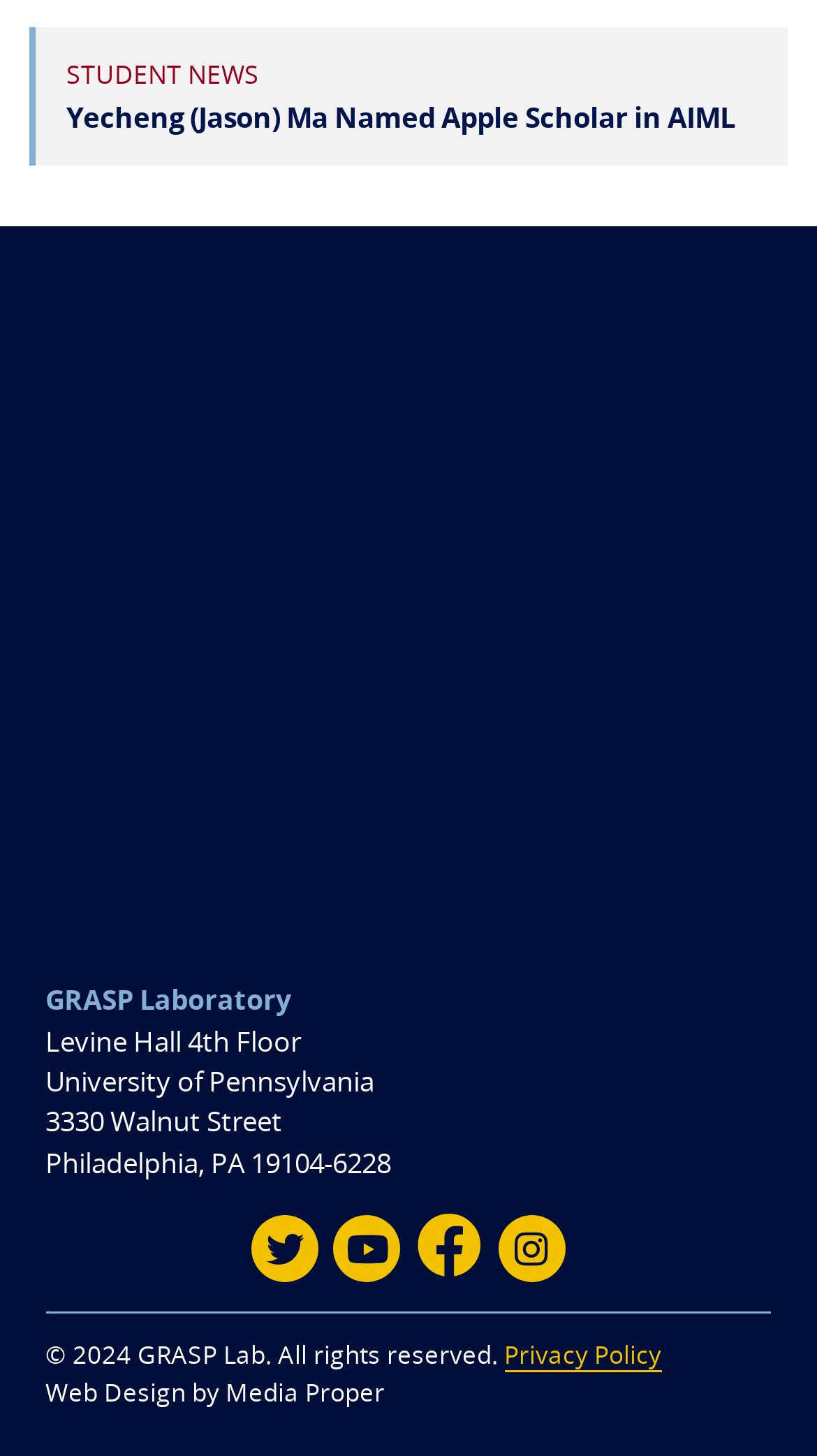Answer the following query with a single word or phrase:
What is the copyright year of the webpage?

2024